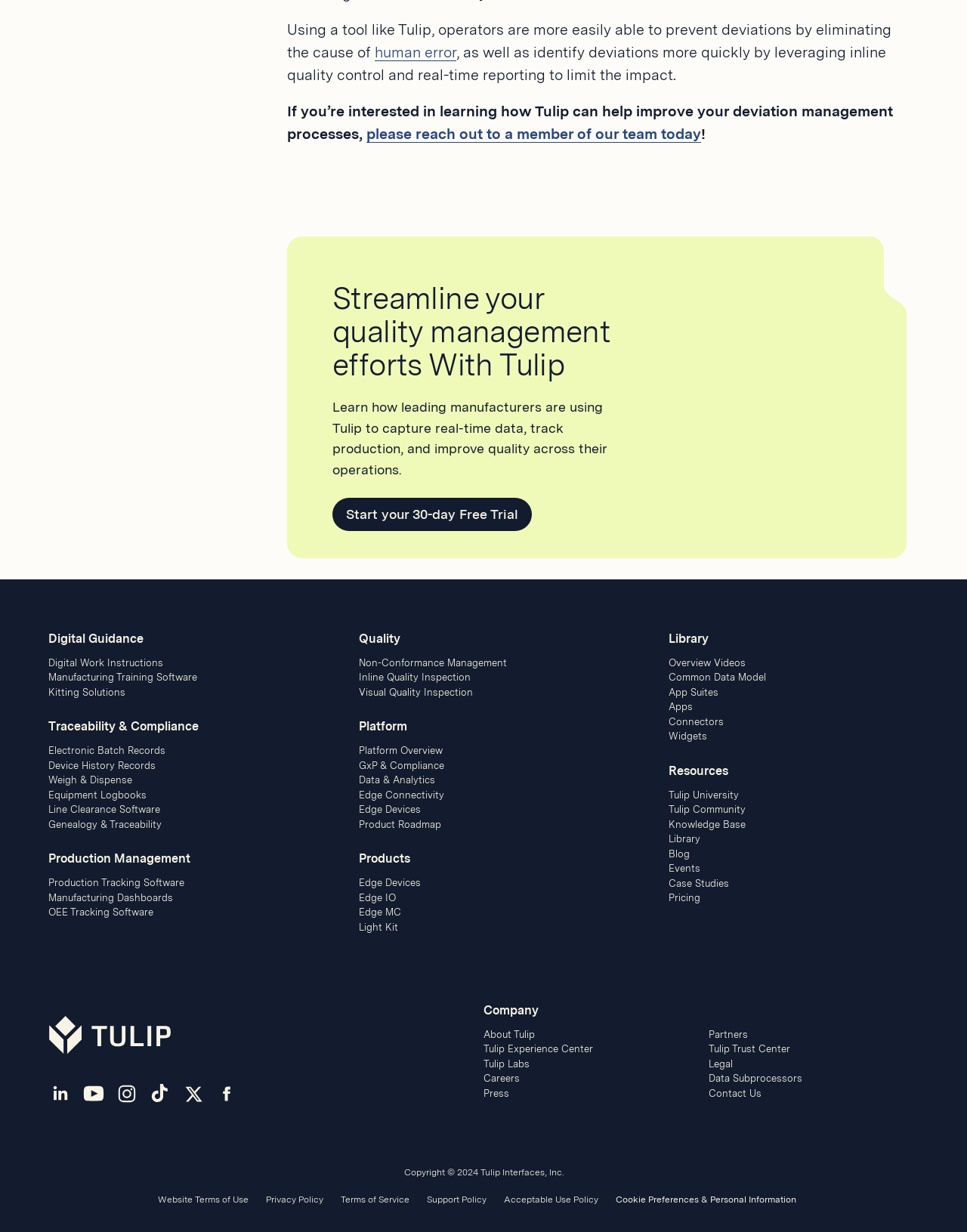Pinpoint the bounding box coordinates of the element to be clicked to execute the instruction: "Learn about digital work instructions".

[0.05, 0.533, 0.169, 0.543]